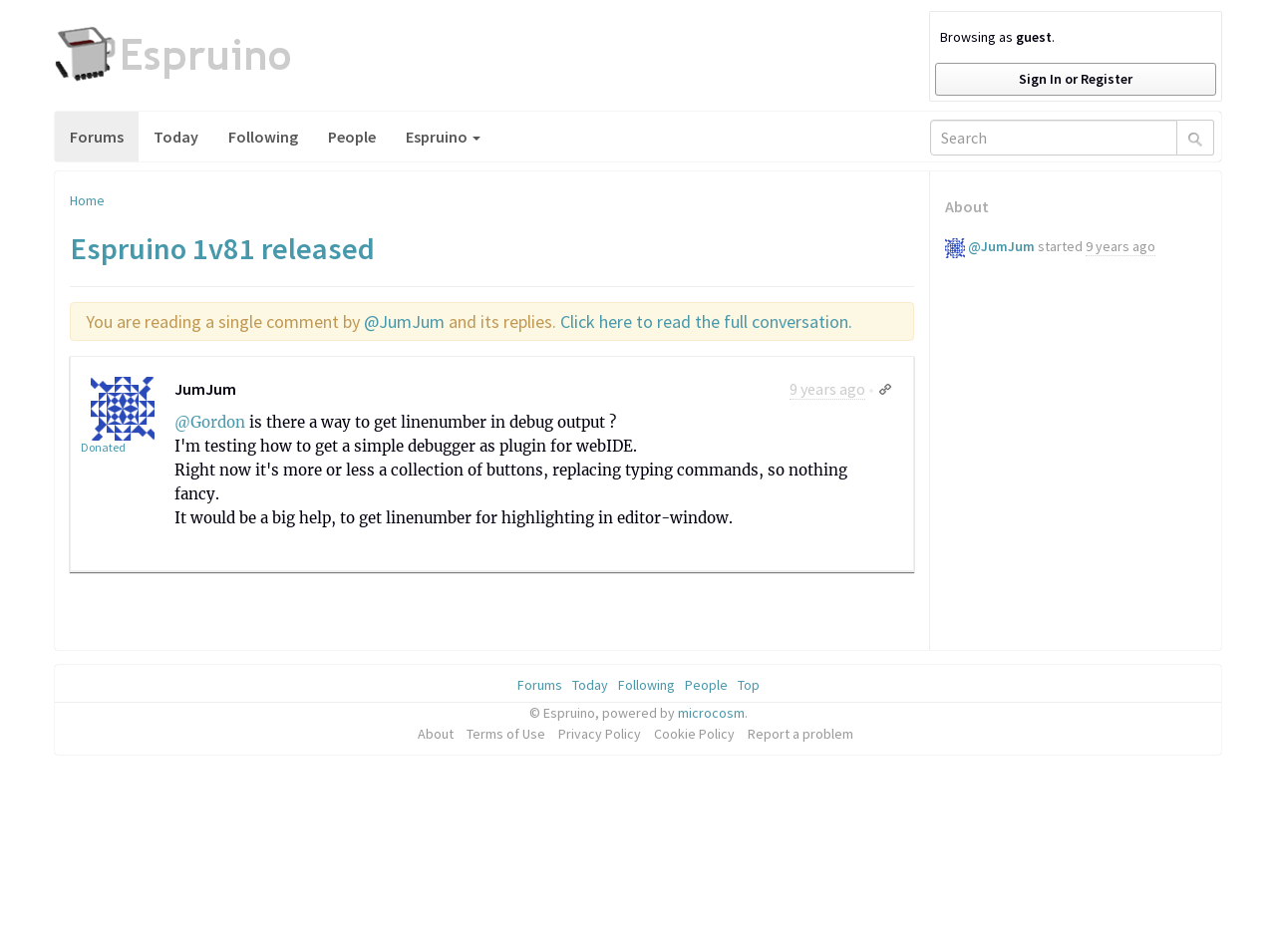What is the name of the platform that powers Espruino?
Answer the question in a detailed and comprehensive manner.

I found the name of the platform by looking at the text 'Espruino, powered by Microcosm' which is located at the bottom of the webpage.